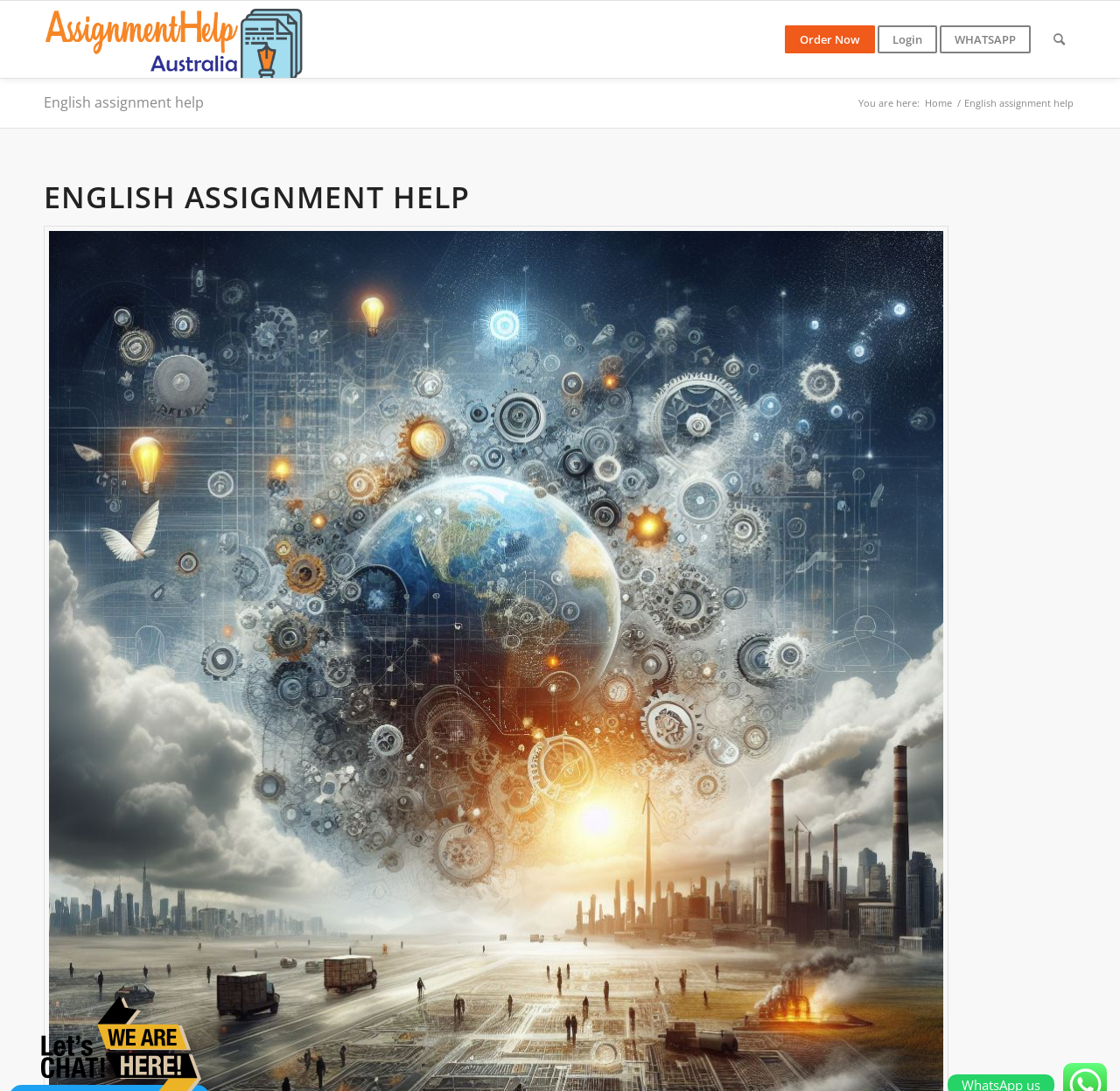Provide a thorough description of the webpage you see.

The webpage is about English assignment help. At the top left, there is a logo, which is an image linked to the website's homepage. Next to the logo, there is a heading that reads "English assignment help". Below the logo and heading, there is a navigation menu with four options: "Order Now", "Login", "WHATSAPP", and "Search", which are aligned horizontally from left to right.

On the top right, there is a breadcrumb navigation section that shows the current page's location. It starts with "You are here:" followed by a link to the "Home" page and then the current page's title, "English assignment help", separated by a slash.

The main content of the webpage is headed by a large heading that reads "ENGLISH ASSIGNMENT HELP" in uppercase letters. This heading is positioned below the navigation menu and takes up the full width of the page.